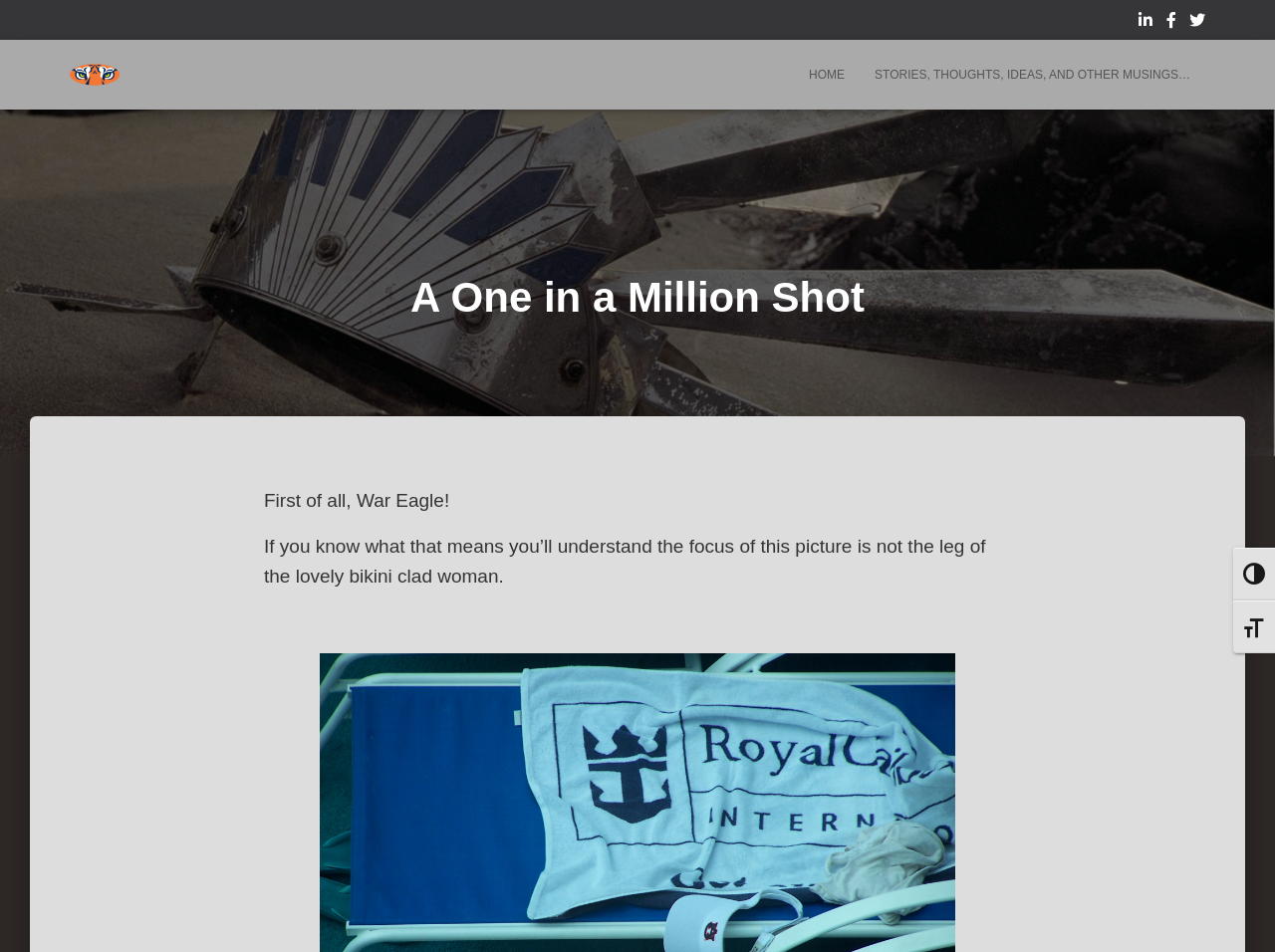Use a single word or phrase to answer the question: 
What is the name of the website?

BJLindholm.name